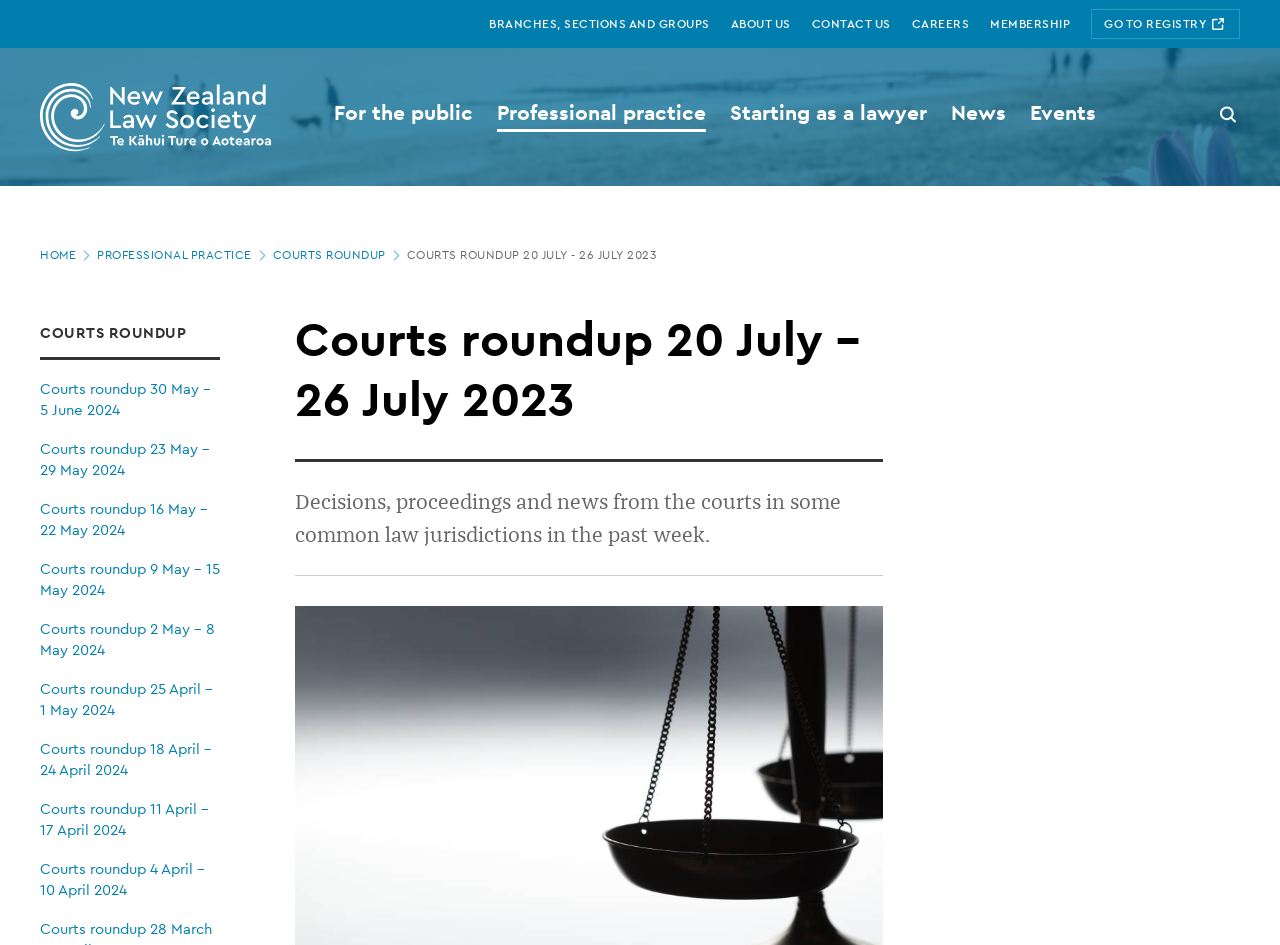Pinpoint the bounding box coordinates of the clickable element needed to complete the instruction: "Read news". The coordinates should be provided as four float numbers between 0 and 1: [left, top, right, bottom].

[0.734, 0.063, 0.795, 0.184]